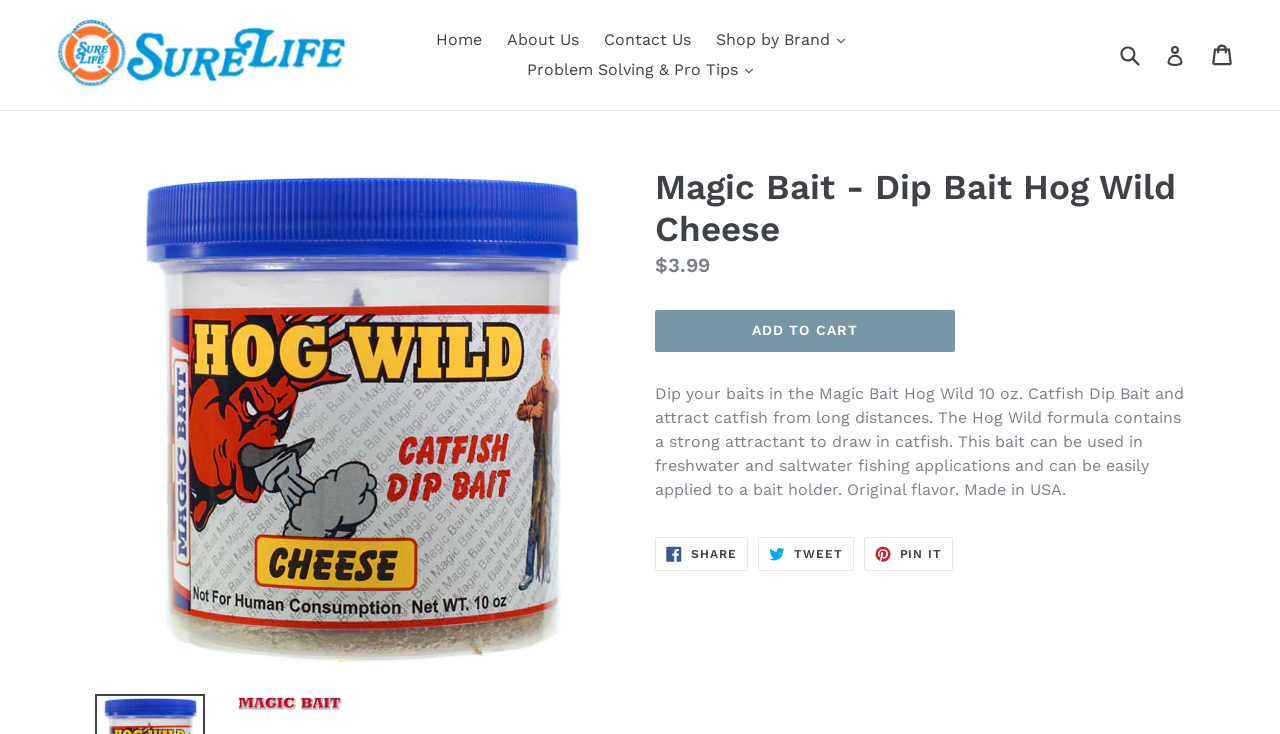Identify the bounding box for the UI element specified in this description: "Shop by Brand .cls-1{fill:#231f20} expand". The coordinates must be four float numbers between 0 and 1, formatted as [left, top, right, bottom].

[0.551, 0.034, 0.668, 0.075]